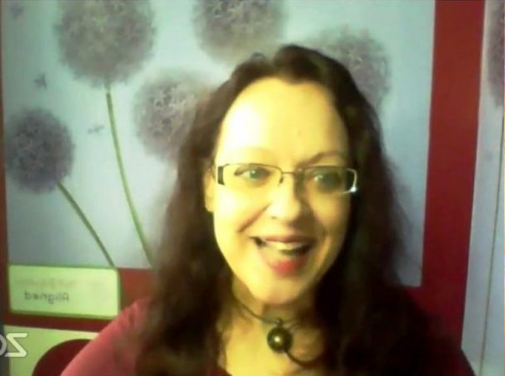What type of pattern is in the background?
We need a detailed and exhaustive answer to the question. Please elaborate.

The caption describes the background as having a 'gentle, floral pattern with soft, round shapes', which indicates that the pattern is floral in nature.